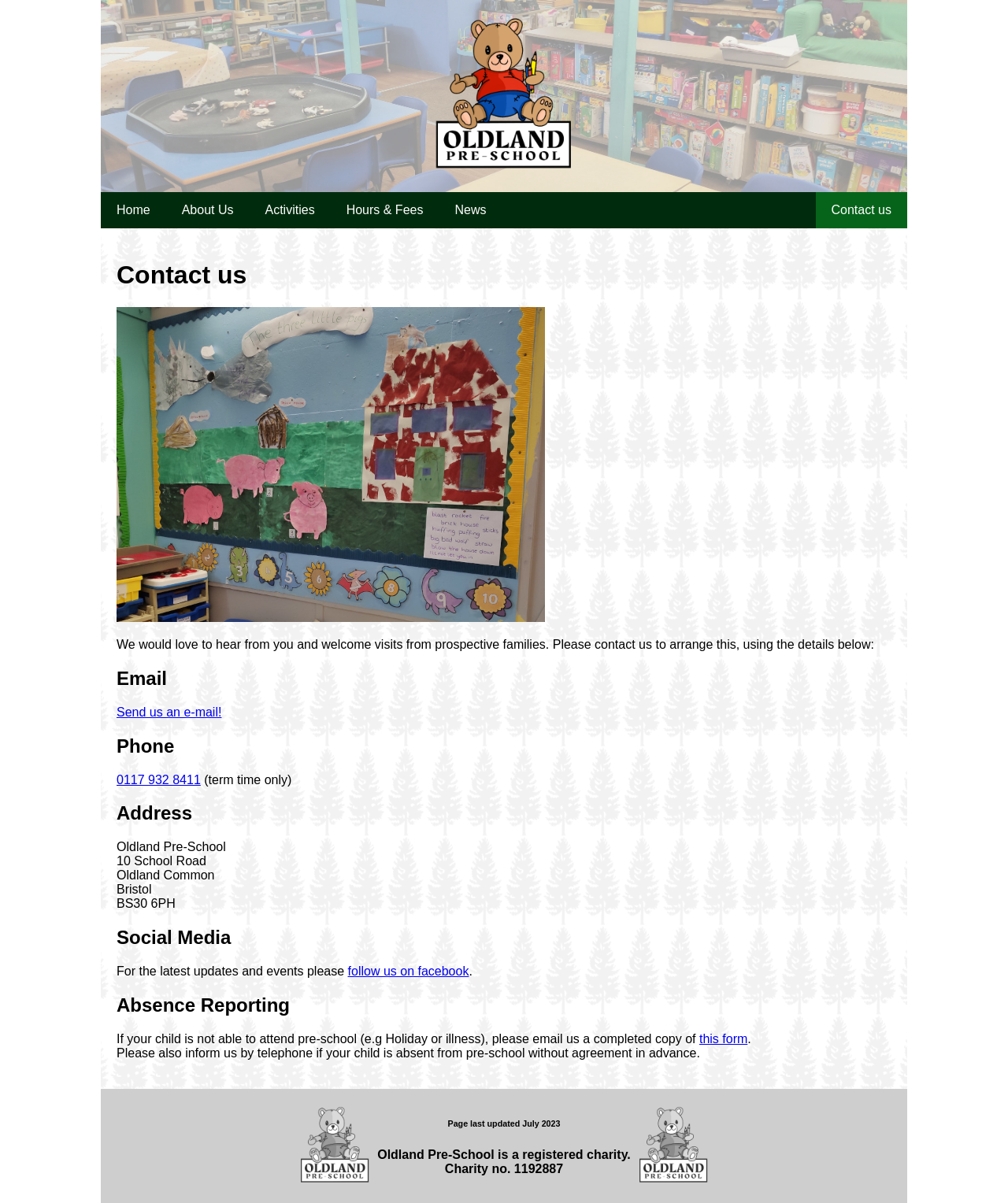Answer the question with a brief word or phrase:
Can I follow this pre-school on social media?

Yes